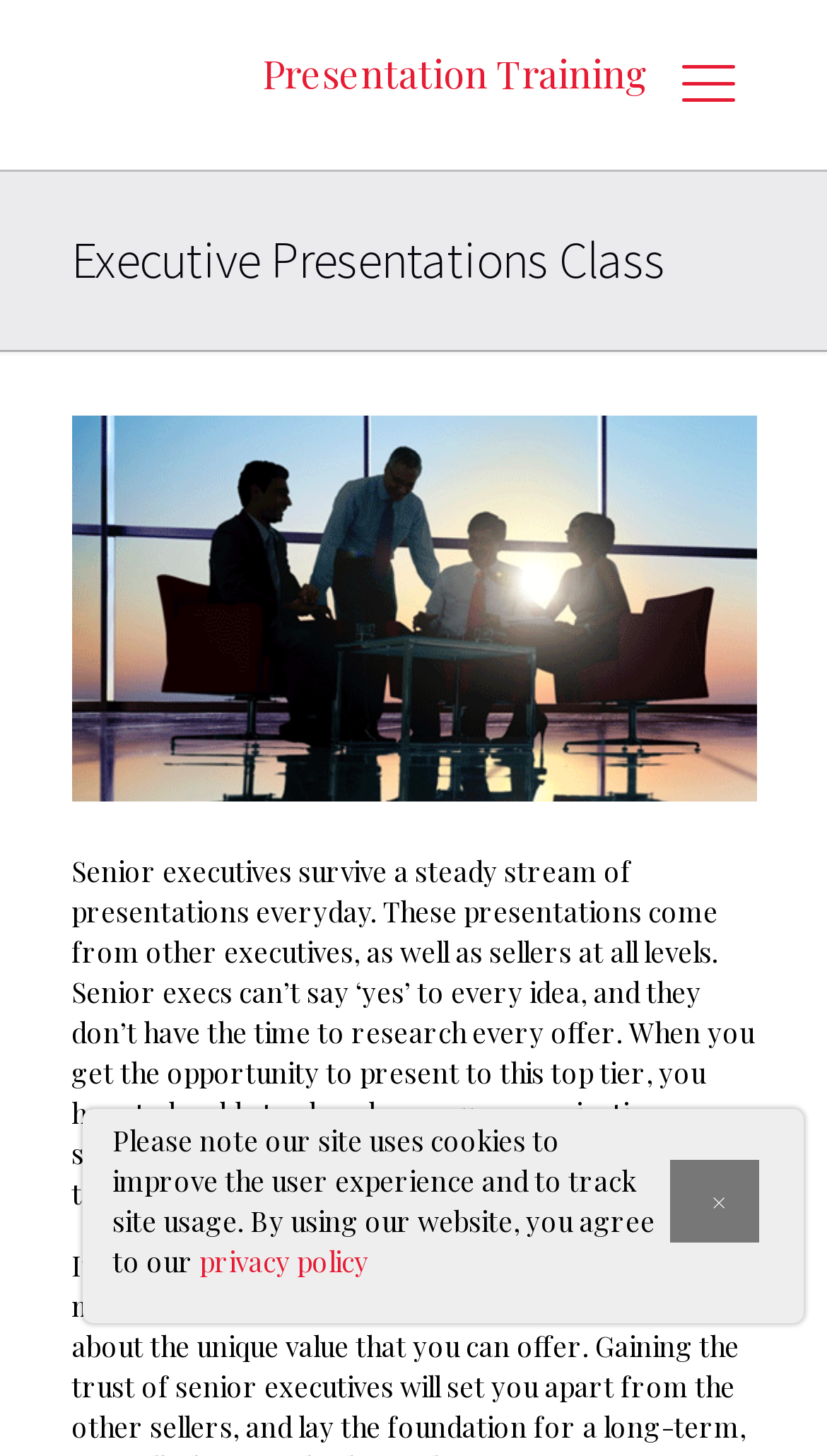What do senior executives face every day?
Please craft a detailed and exhaustive response to the question.

According to the webpage, senior executives survive a steady stream of presentations every day, which come from other executives as well as sellers at all levels.